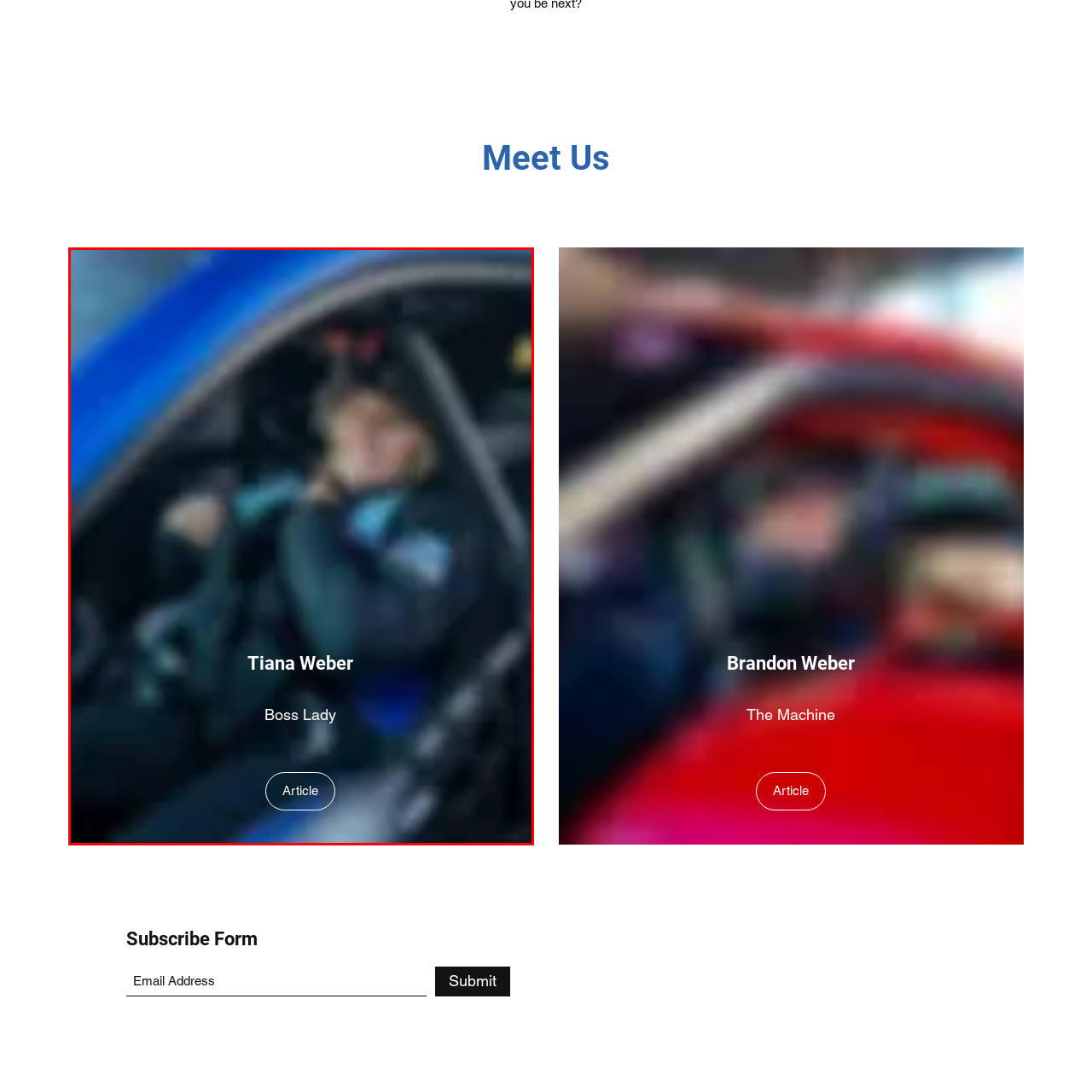What is the dominant color of the car's interior? Observe the image within the red bounding box and give a one-word or short-phrase answer.

Blue